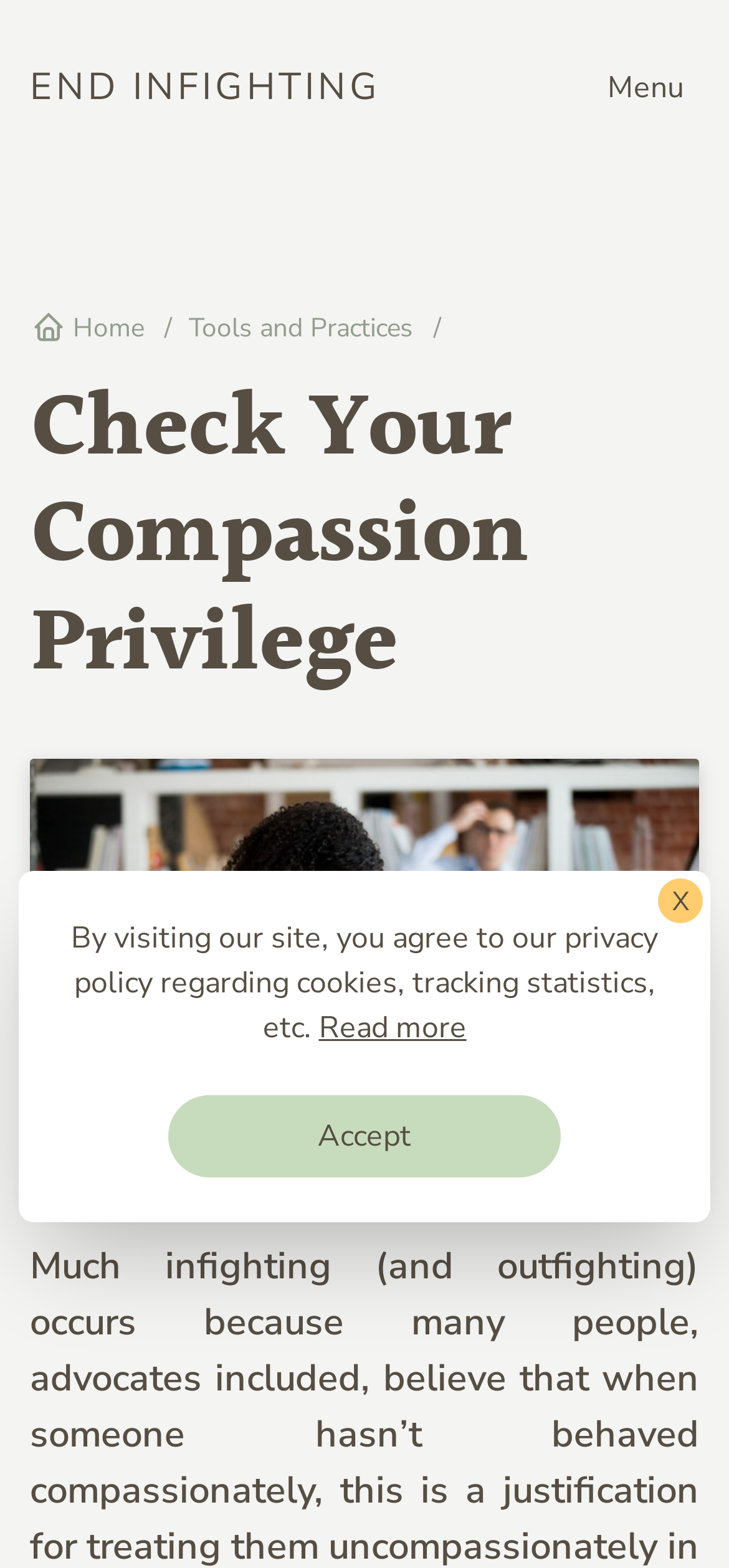Pinpoint the bounding box coordinates of the clickable area necessary to execute the following instruction: "Open the 'Menu'". The coordinates should be given as four float numbers between 0 and 1, namely [left, top, right, bottom].

[0.833, 0.038, 0.938, 0.074]